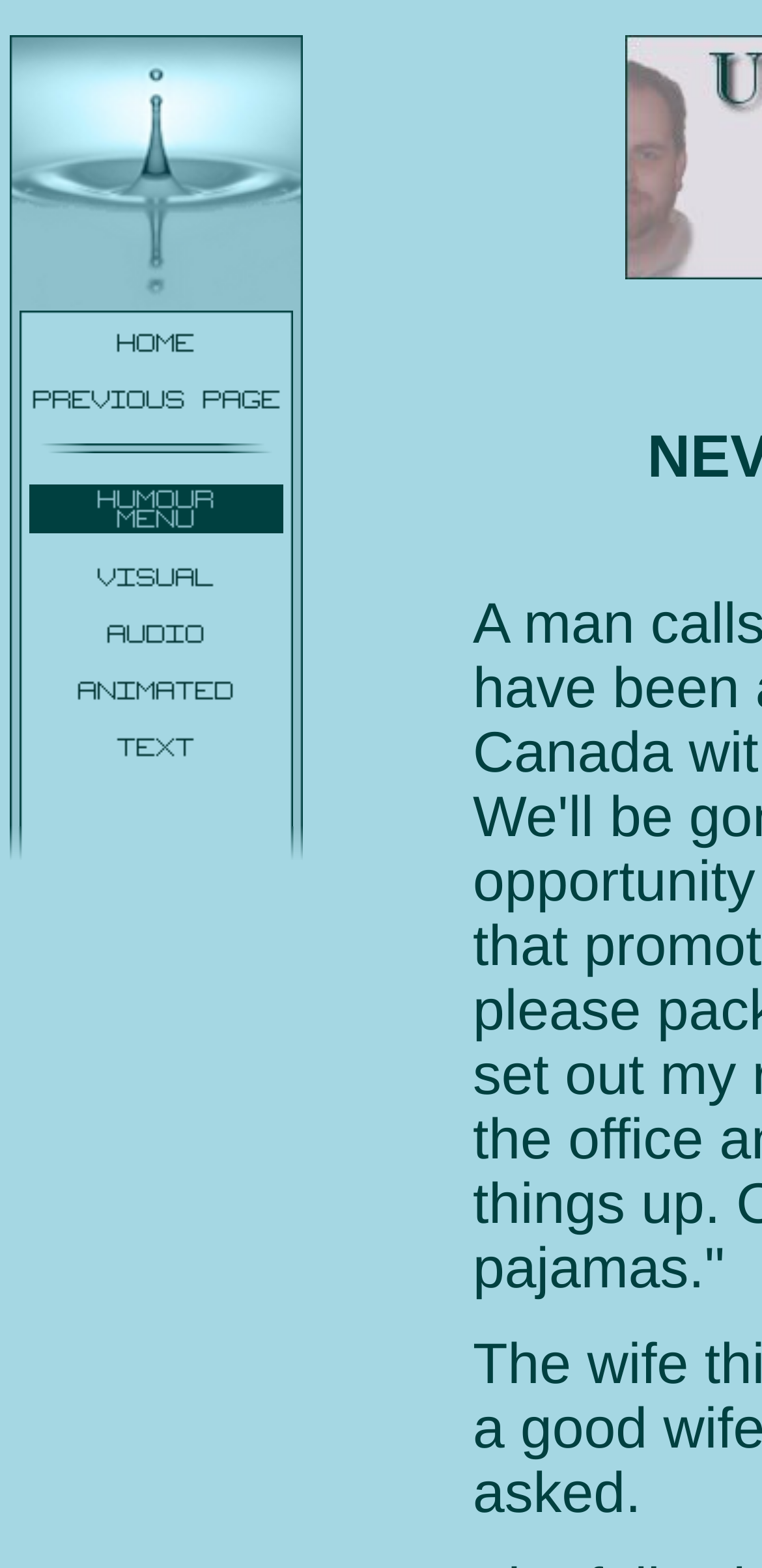Elaborate on the information and visuals displayed on the webpage.

The webpage is a personal website titled "Unconventional Thinking" belonging to Colin M. Ormsby. At the top-left corner, there is a small image. Below it, there is a row of navigation links, including "Home", "Previous", "Visual Humour", "Audio Humour", "Animated Humour", and "Text Humour", each accompanied by a small icon. These links are aligned horizontally and take up most of the top section of the page. 

To the right of the navigation links, there is a small empty space, and then another image is placed at the top-right corner. At the bottom-left corner, there is another image, which is slightly larger than the one at the top-left corner. The overall layout is divided into three sections, with the navigation links and images taking up the top and bottom sections, and a blank space in between.